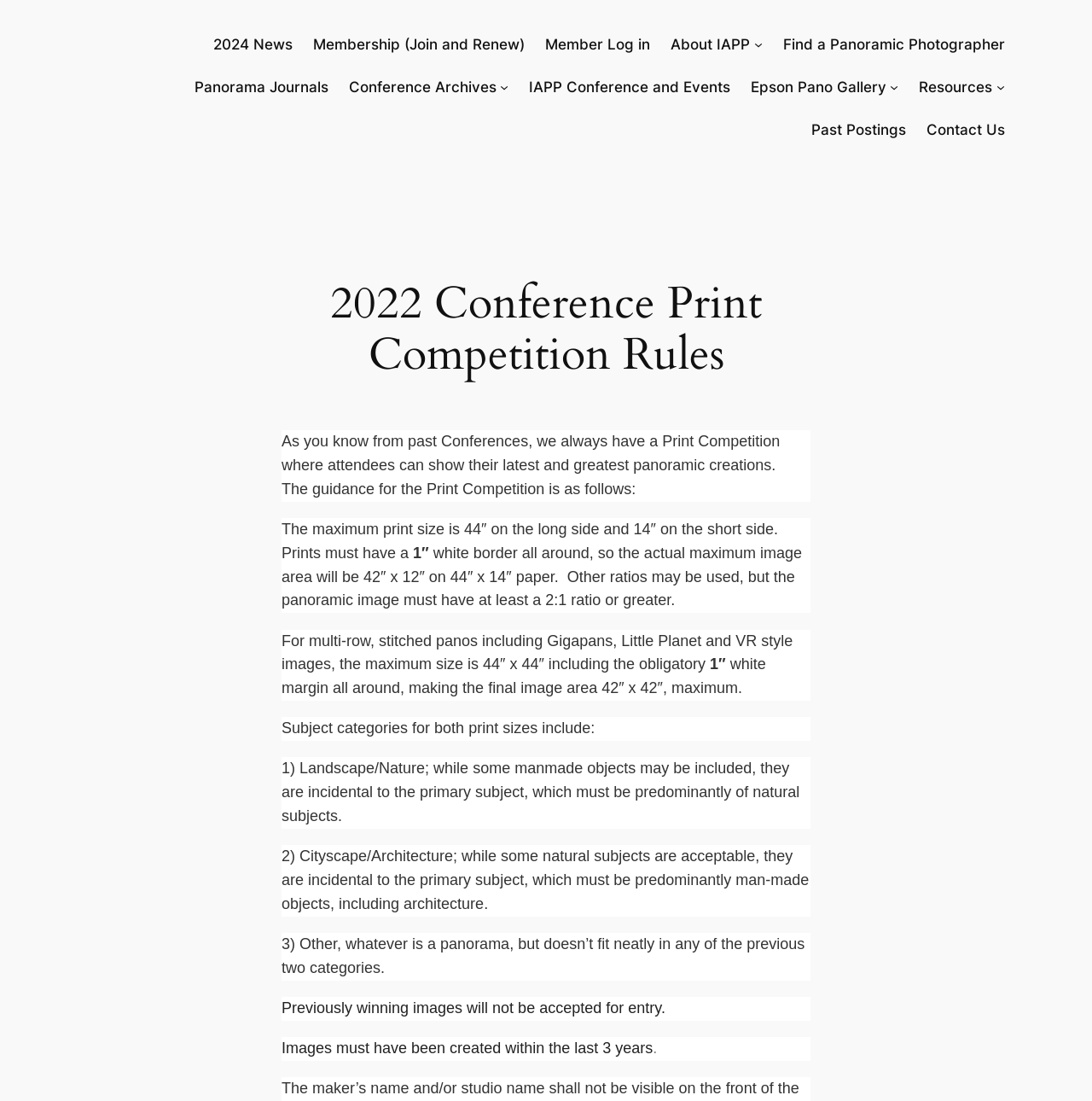Can you find the bounding box coordinates for the element that needs to be clicked to execute this instruction: "Read the 'On Making Connections' article"? The coordinates should be given as four float numbers between 0 and 1, i.e., [left, top, right, bottom].

None